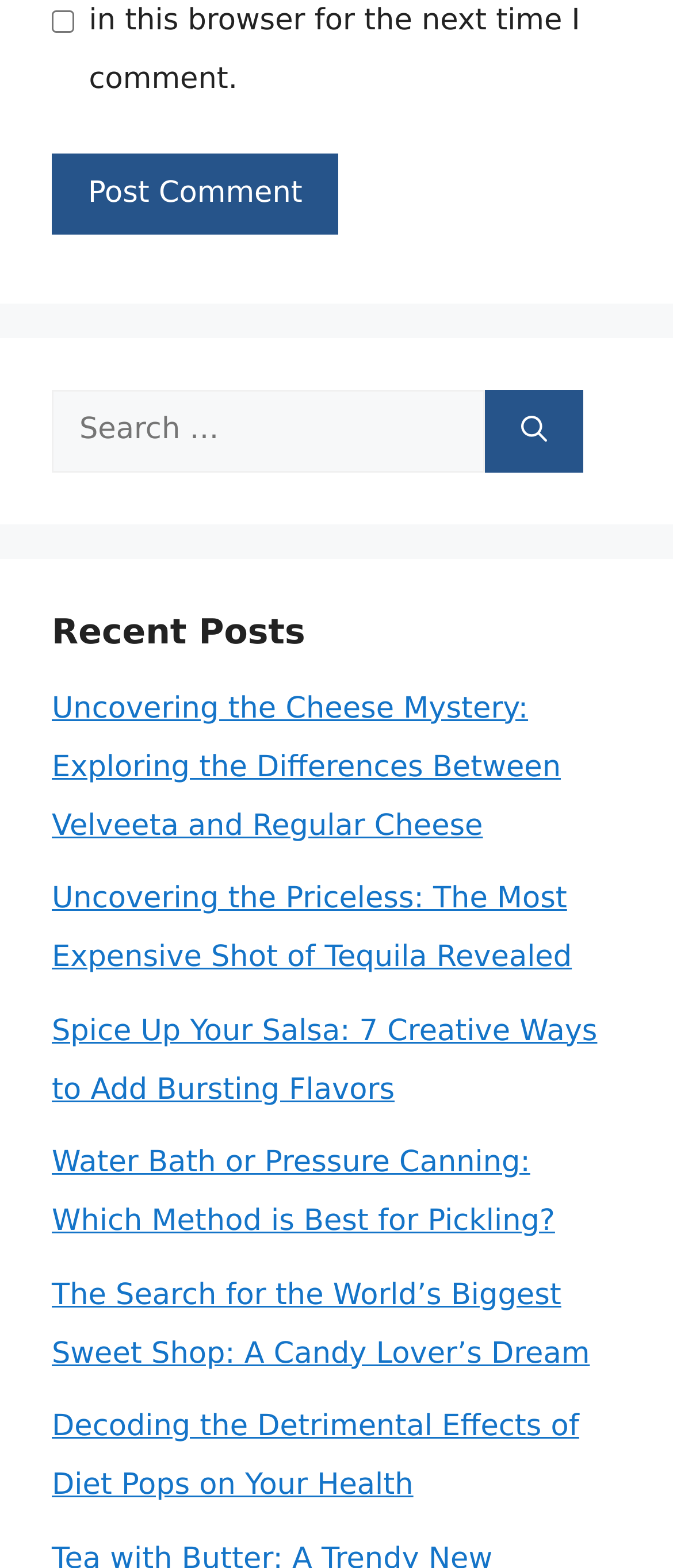Find and indicate the bounding box coordinates of the region you should select to follow the given instruction: "Search for something".

[0.077, 0.249, 0.721, 0.301]